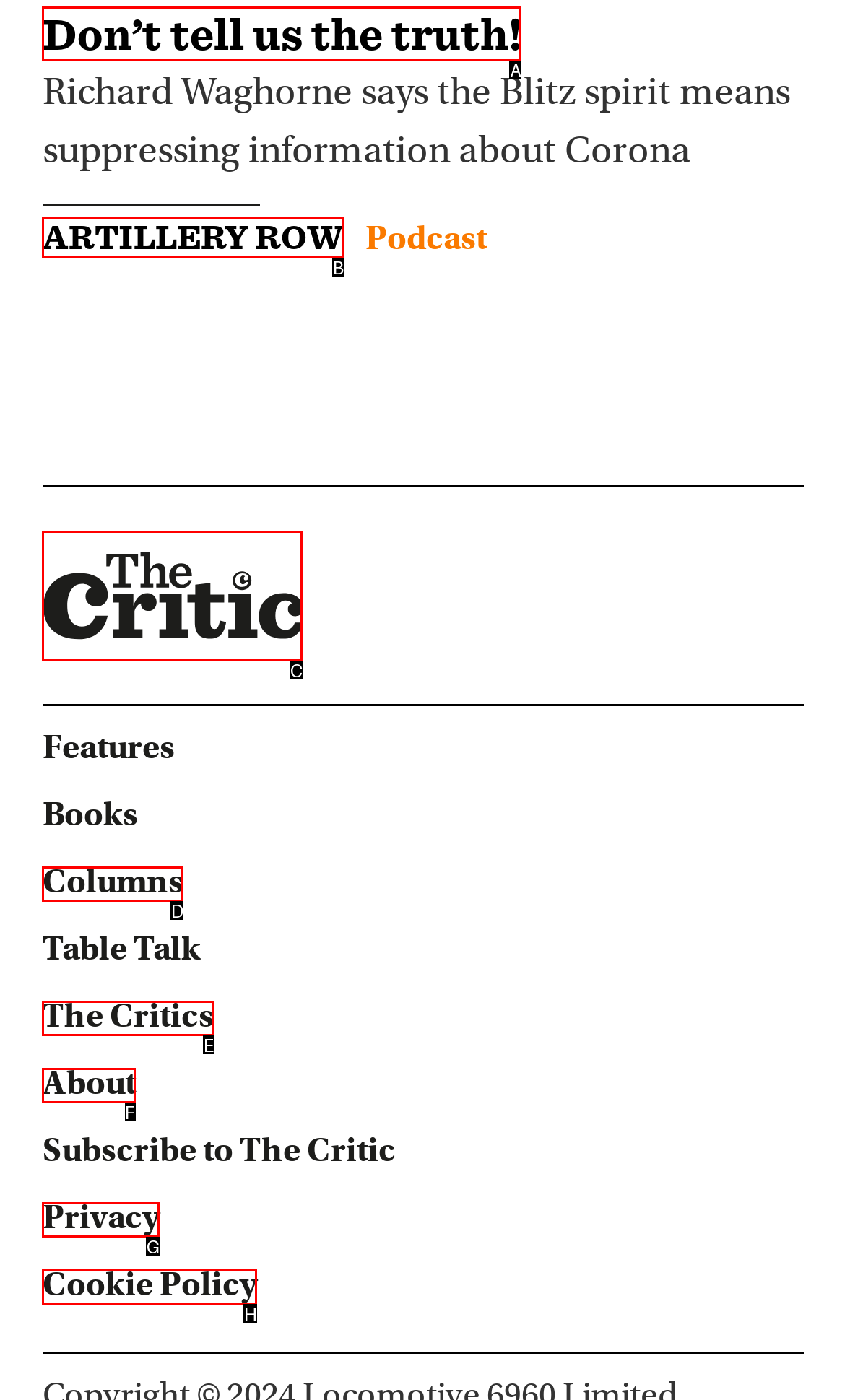Identify which HTML element should be clicked to fulfill this instruction: visit the About page Reply with the correct option's letter.

F